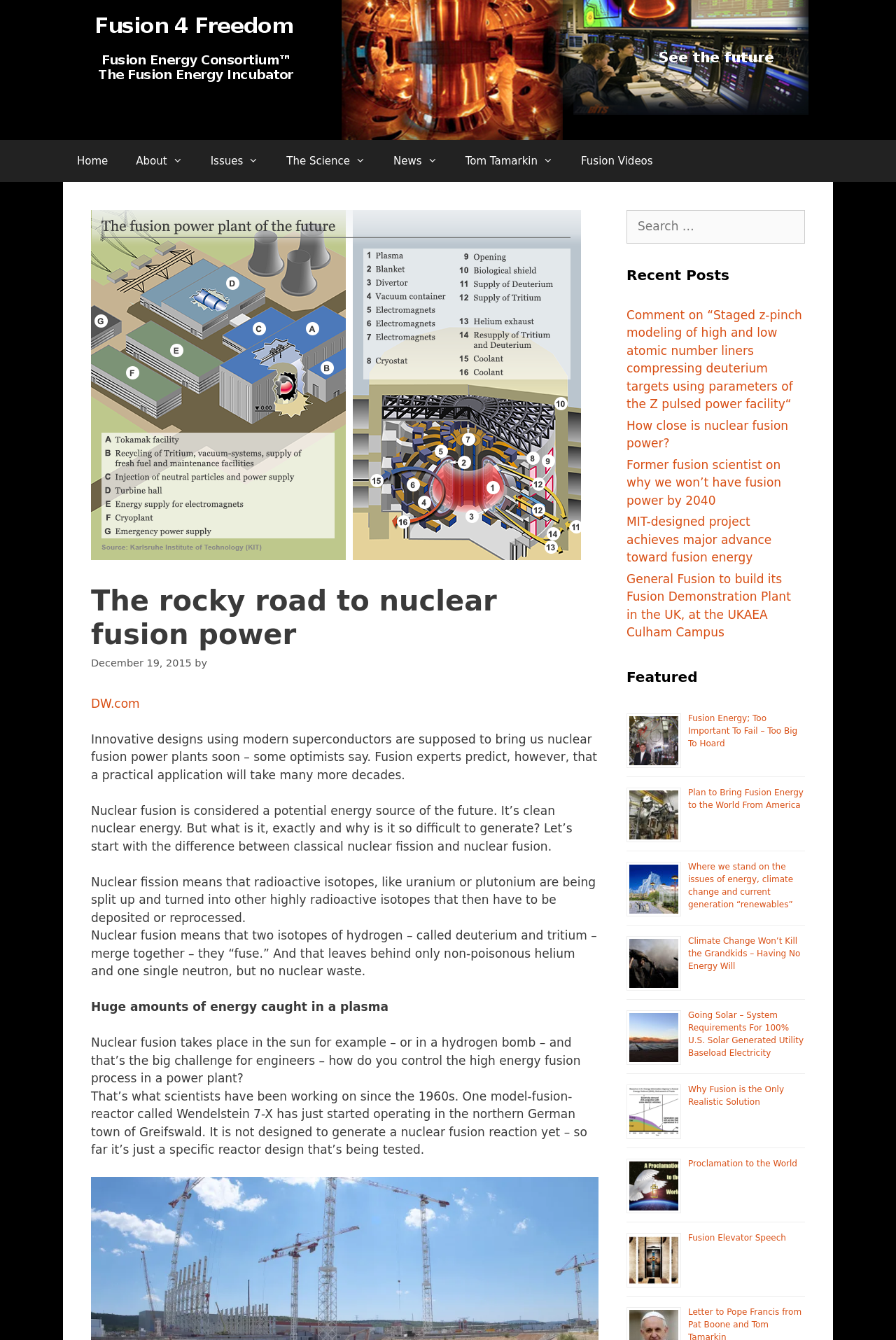For the element described, predict the bounding box coordinates as (top-left x, top-left y, bottom-right x, bottom-right y). All values should be between 0 and 1. Element description: Proclamation to the World

[0.768, 0.864, 0.89, 0.872]